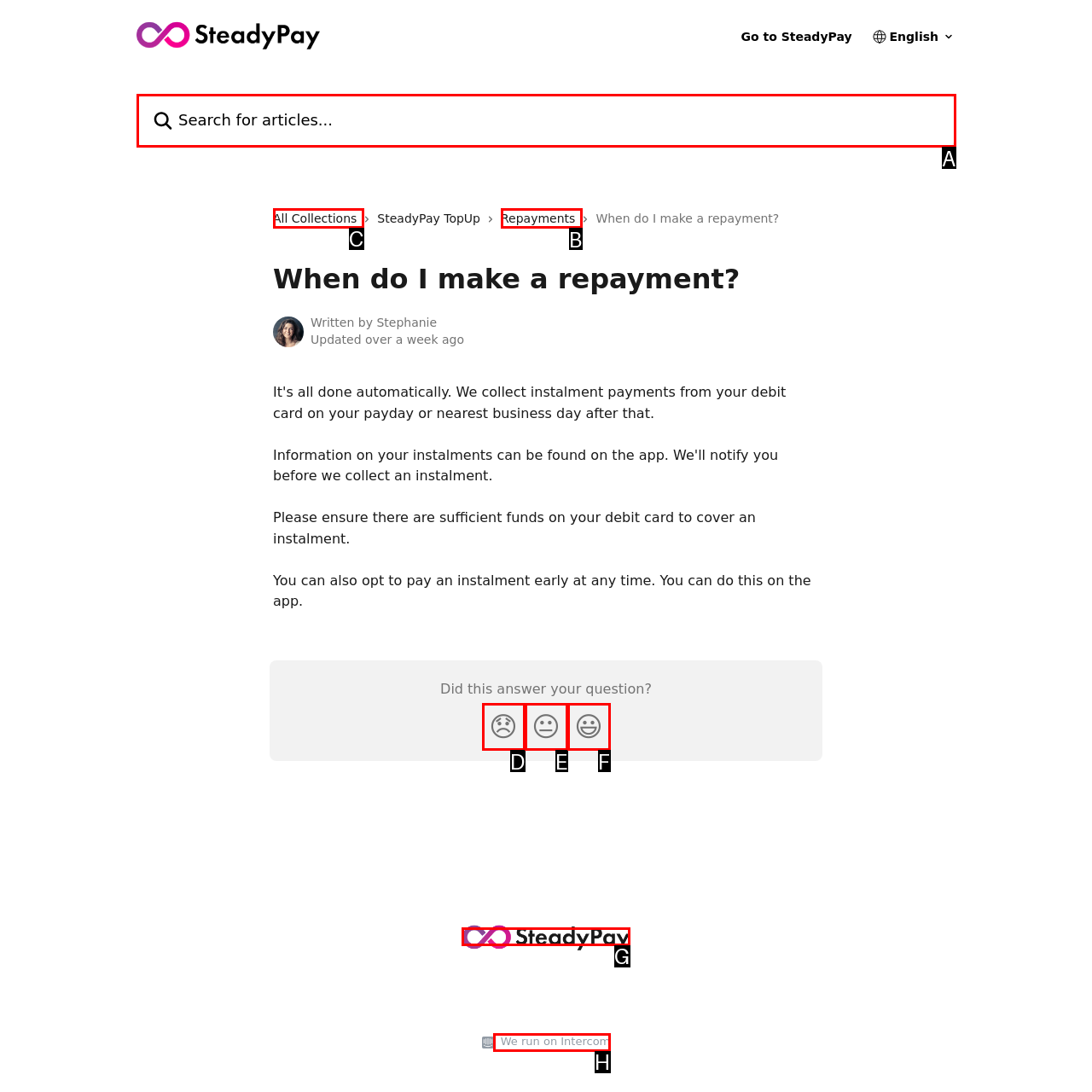Choose the letter of the option that needs to be clicked to perform the task: Click on Repayments. Answer with the letter.

B